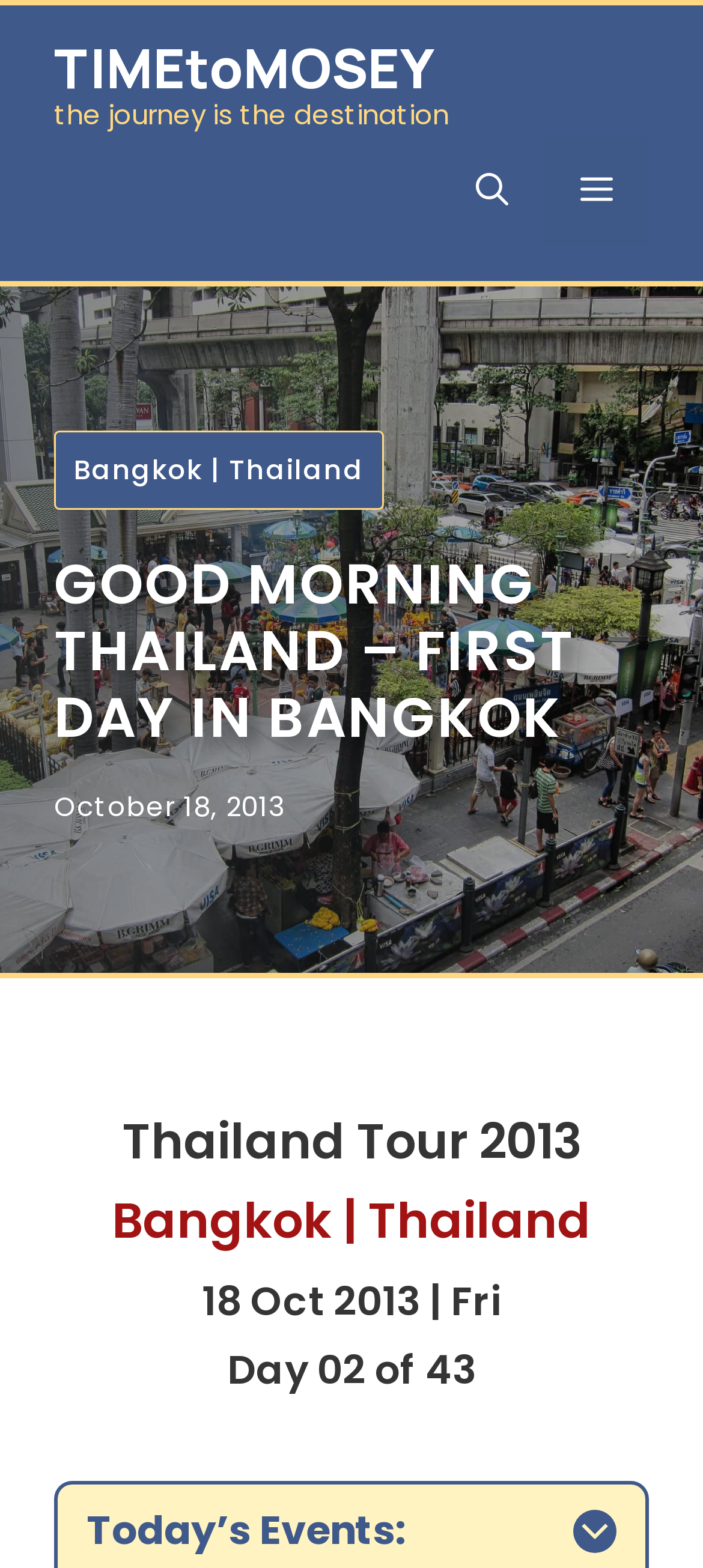Please determine the bounding box coordinates for the element with the description: "aria-label="Open Search Bar"".

[0.626, 0.087, 0.774, 0.156]